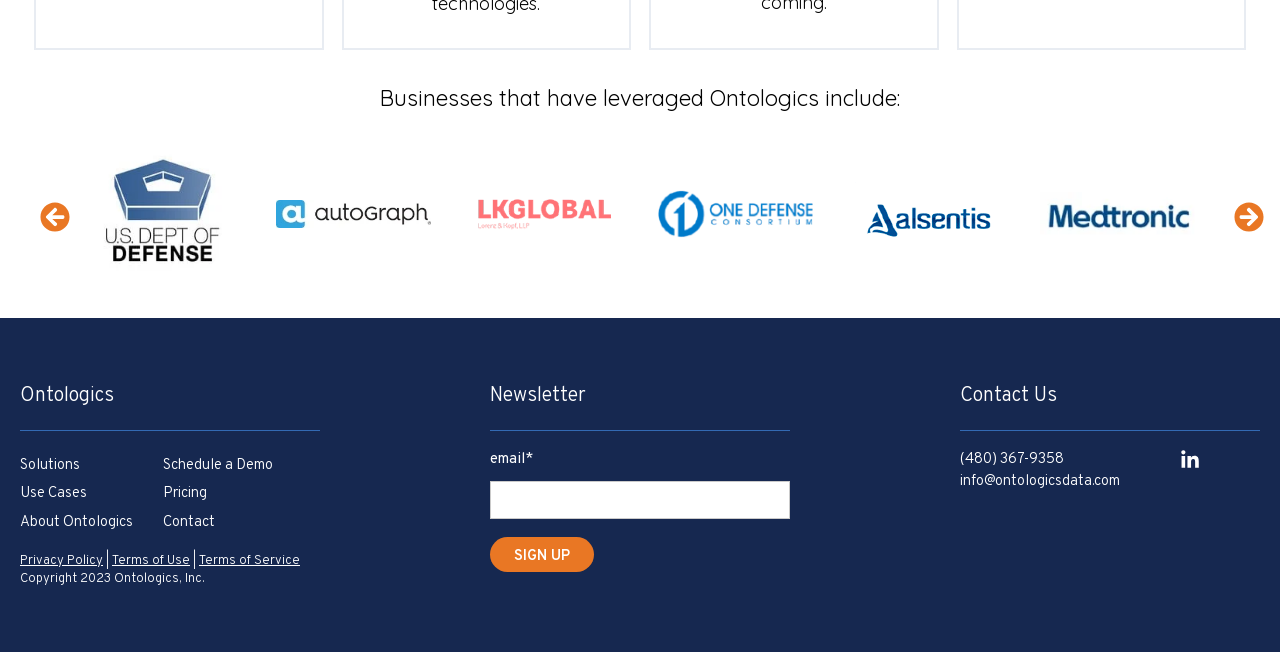Locate the bounding box coordinates of the UI element described by: "Schedule a Demo Pricing Contact". The bounding box coordinates should consist of four float numbers between 0 and 1, i.e., [left, top, right, bottom].

[0.127, 0.688, 0.216, 0.819]